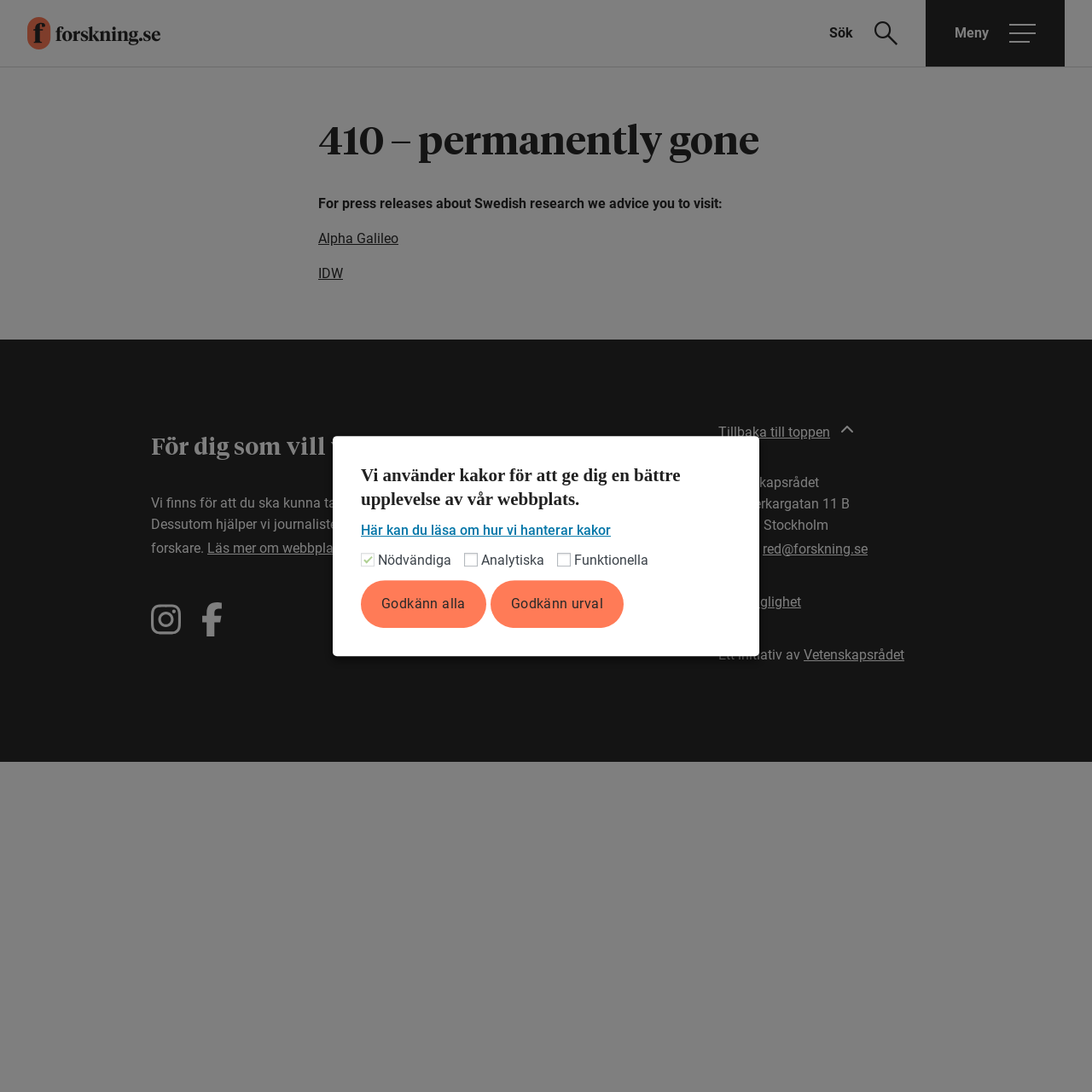What is the purpose of the 'Tillgänglighet' link?
Respond to the question with a well-detailed and thorough answer.

The 'Tillgänglighet' link is likely to provide information about the website's accessibility features and options, allowing users with disabilities to access the content more easily.